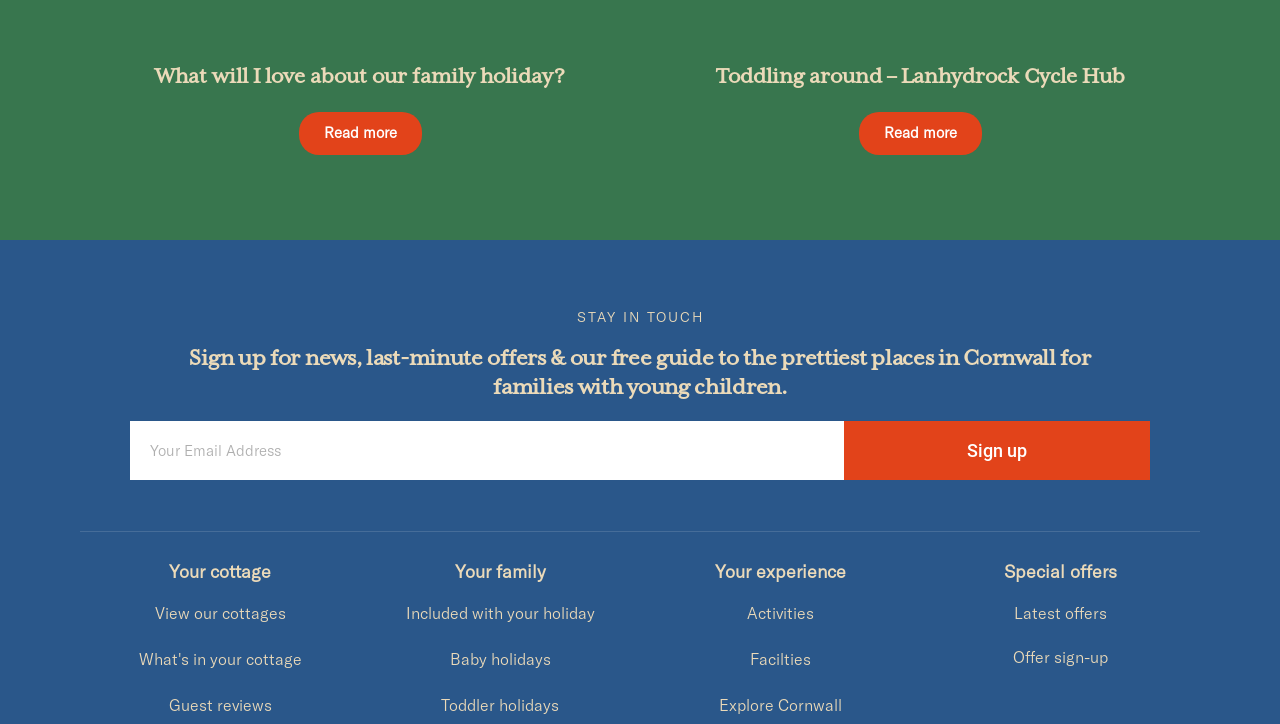Determine the bounding box coordinates of the clickable element to achieve the following action: 'View our cottages'. Provide the coordinates as four float values between 0 and 1, formatted as [left, top, right, bottom].

[0.07, 0.831, 0.273, 0.864]